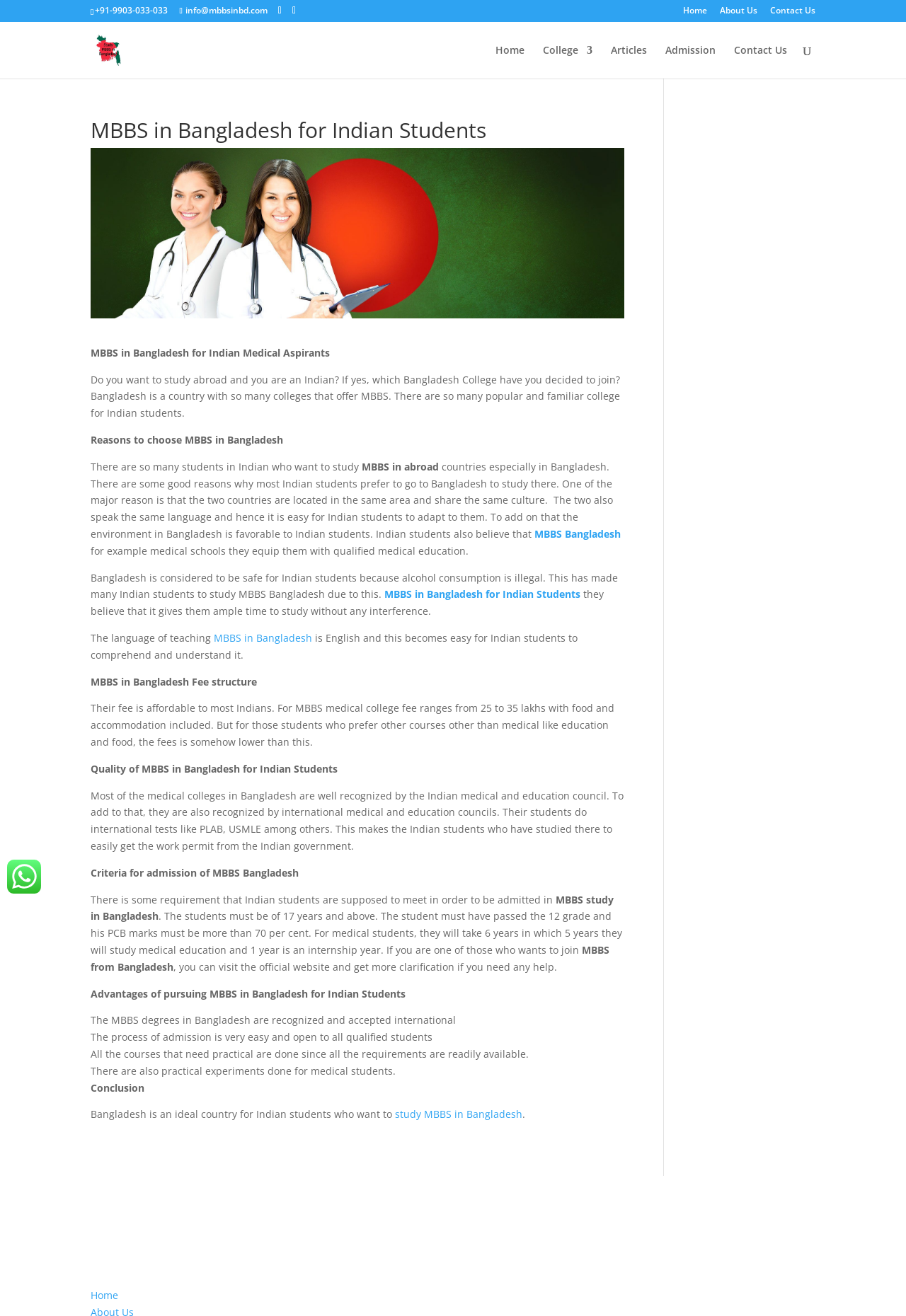Could you provide the bounding box coordinates for the portion of the screen to click to complete this instruction: "Read the article about MBBS in Bangladesh"?

[0.1, 0.091, 0.689, 0.867]